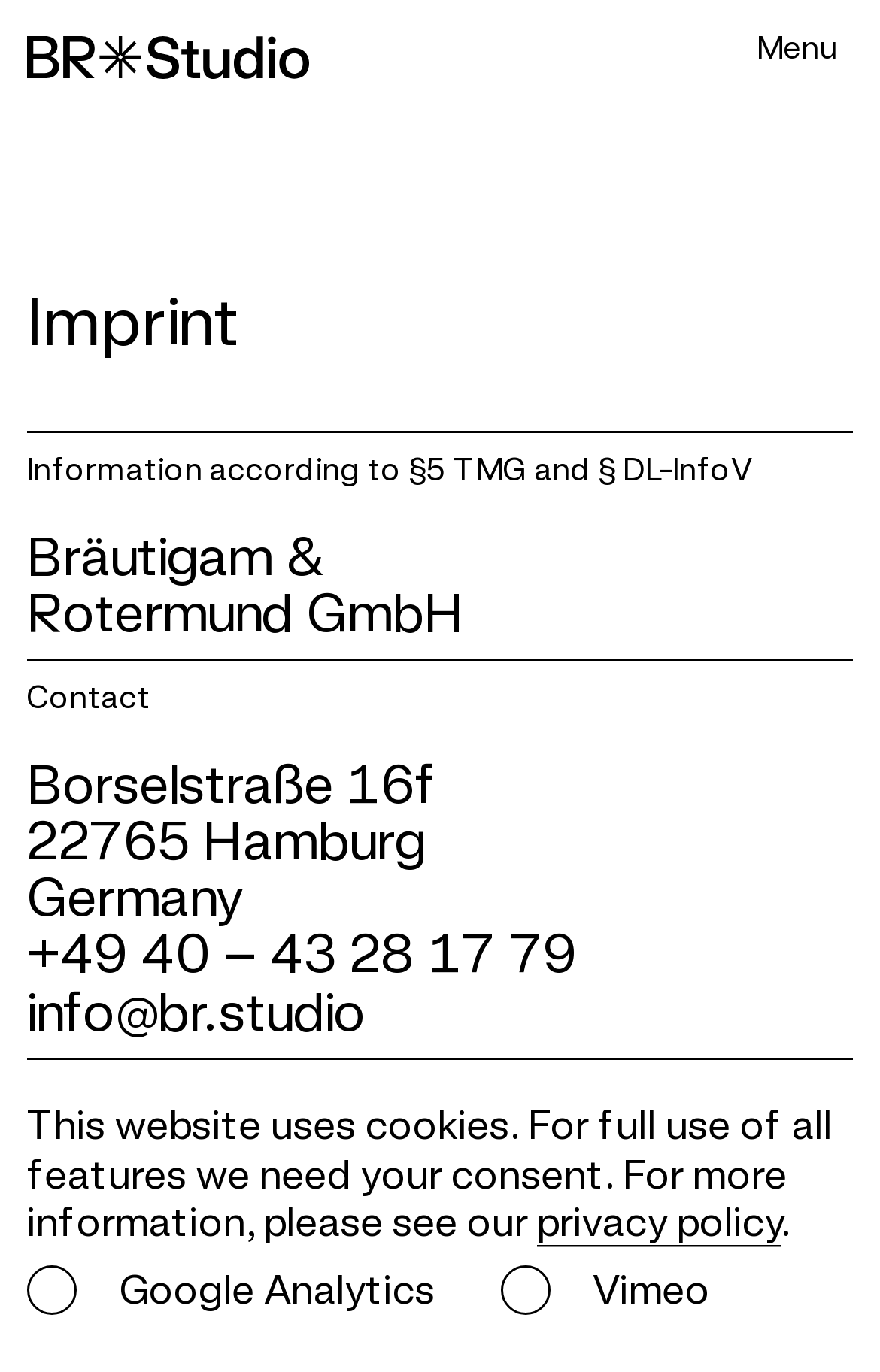Can you give a comprehensive explanation to the question given the content of the image?
What is the company name?

The company name can be found in the imprint section of the webpage, where it is written as 'Bräutigam & Rotermund GmbH' in two separate lines.